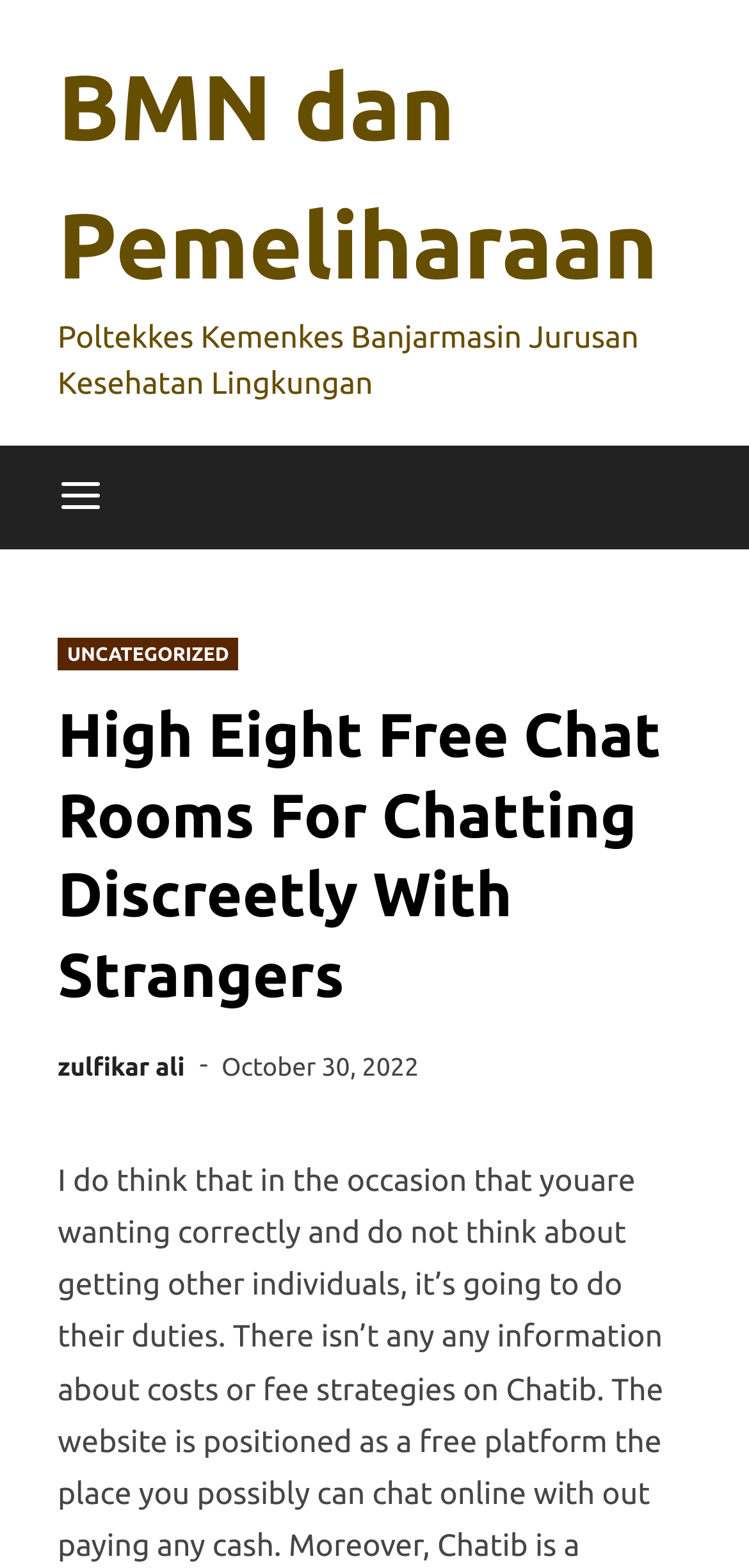Create a detailed description of the webpage's content and layout.

The webpage appears to be a blog or article page, with a focus on free chat rooms for chatting discreetly with strangers. At the top-left corner, there is a link to "BMN dan Pemeliharaan" and a static text element displaying "Poltekkes Kemenkes Banjarmasin Jurusan Kesehatan Lingkungan". 

To the right of these elements, there is a button labeled "Menu" which, when expanded, controls the primary menu. Below the button, there is an image, and then a header section that spans most of the width of the page. 

Within the header section, there are several links and a heading that matches the title of the webpage, "High Eight Free Chat Rooms For Chatting Discreetly With Strangers". There are also links to "UNCATEGORIZED" and "zulfikar ali", as well as an image and a link to a date, "October 30, 2022", which includes a time element.